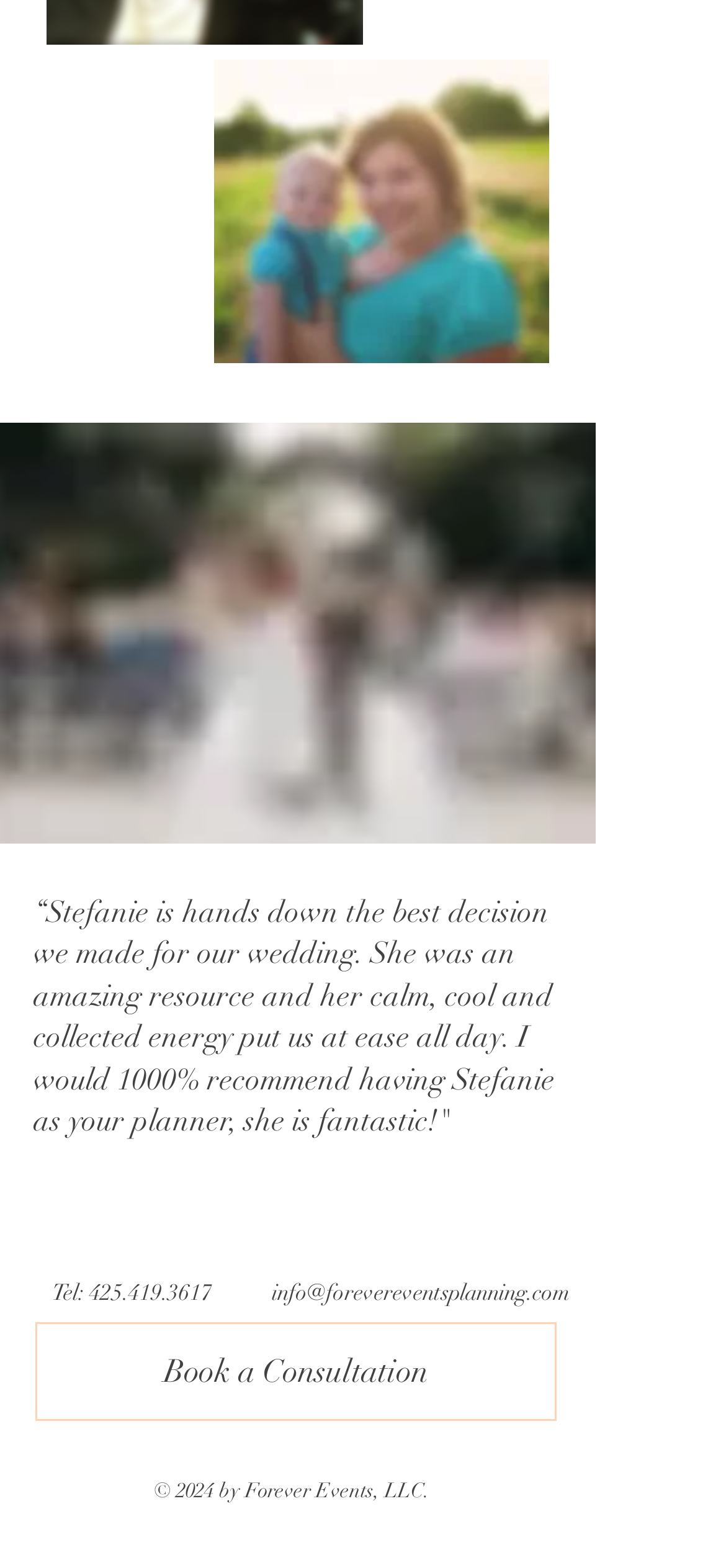What is the phone number to contact? Look at the image and give a one-word or short phrase answer.

425.419.3617